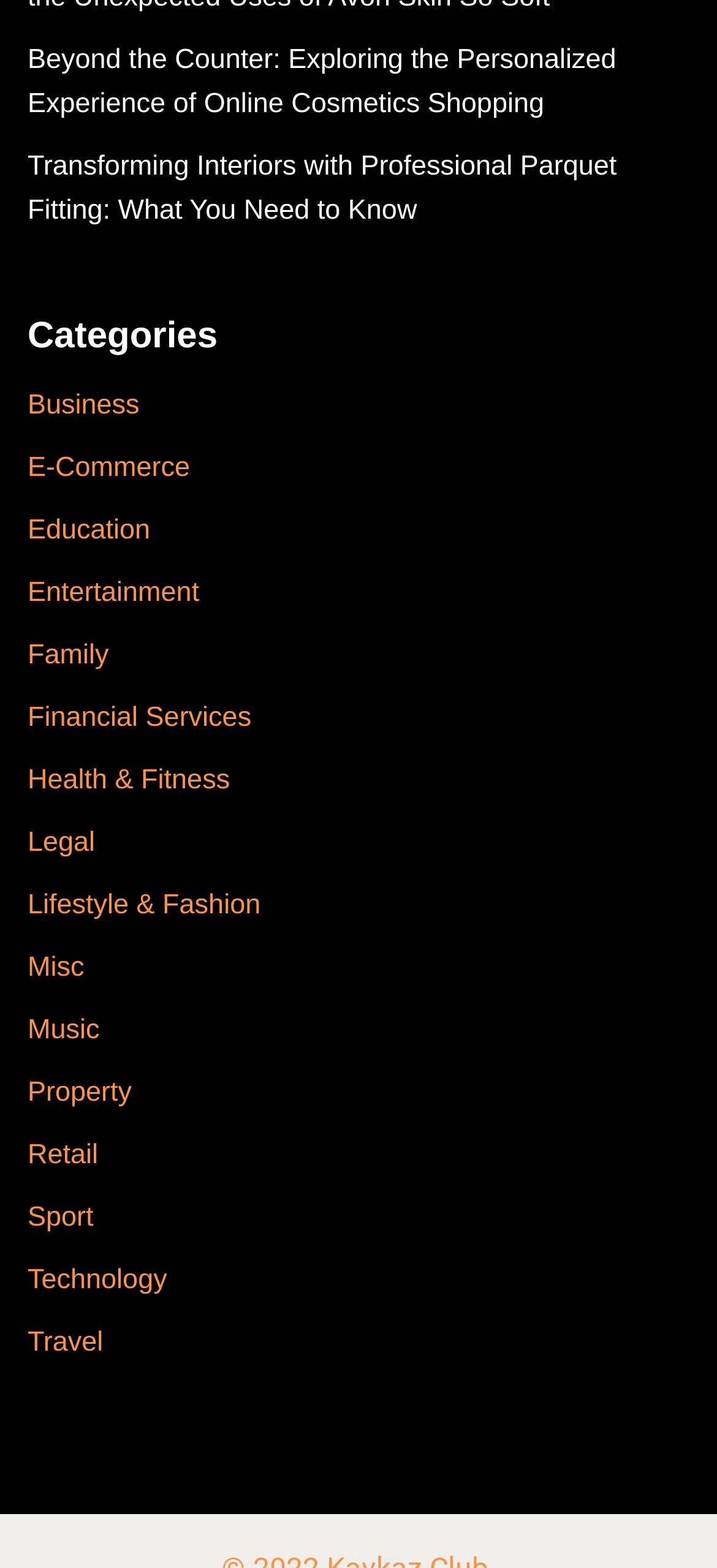Please specify the bounding box coordinates of the clickable section necessary to execute the following command: "learn about technology".

[0.038, 0.806, 0.233, 0.826]